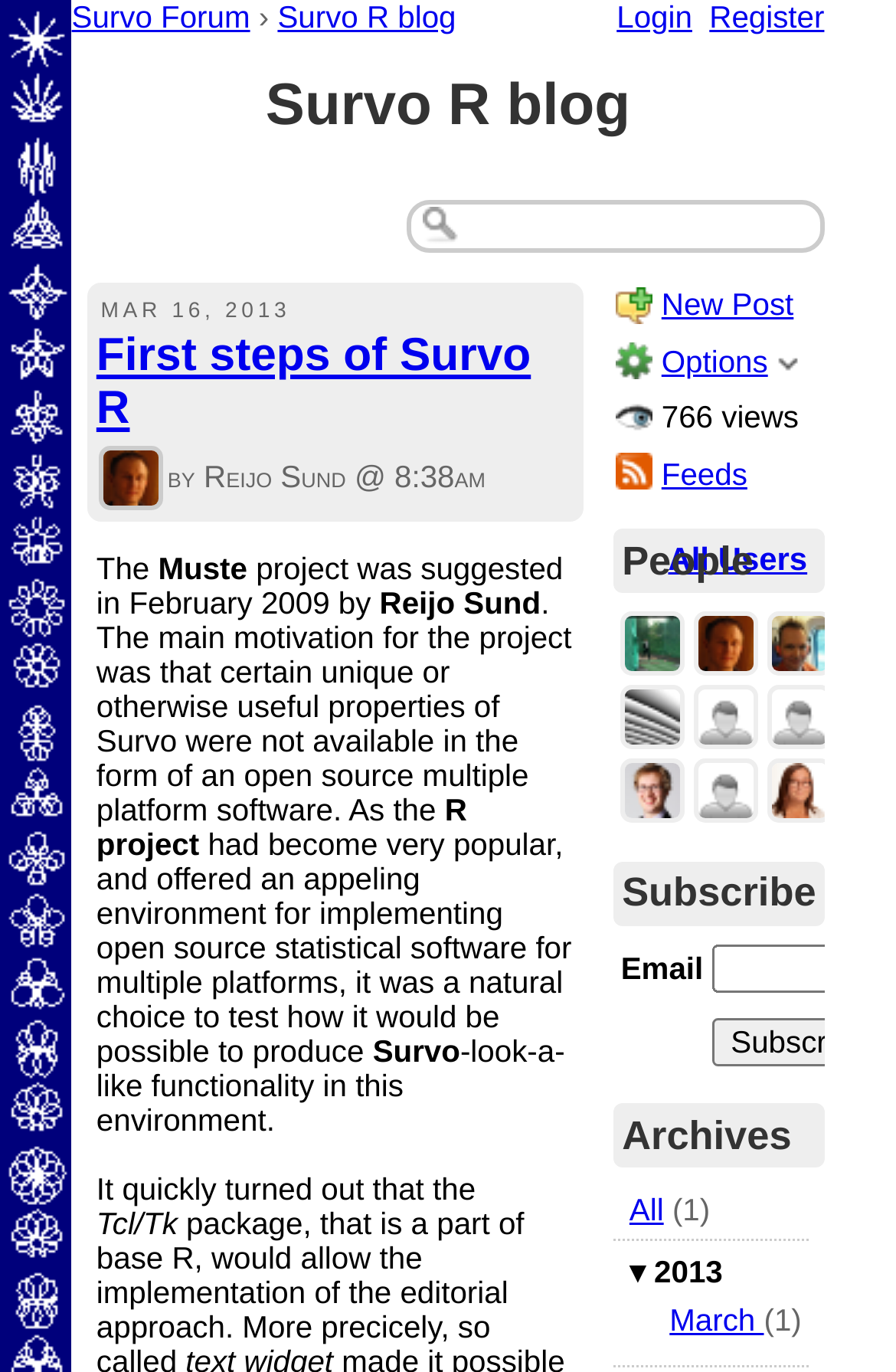What is the name of the blog?
Based on the image, please offer an in-depth response to the question.

The name of the blog can be found in the heading element at the top of the webpage, which reads 'Survo R blog'.